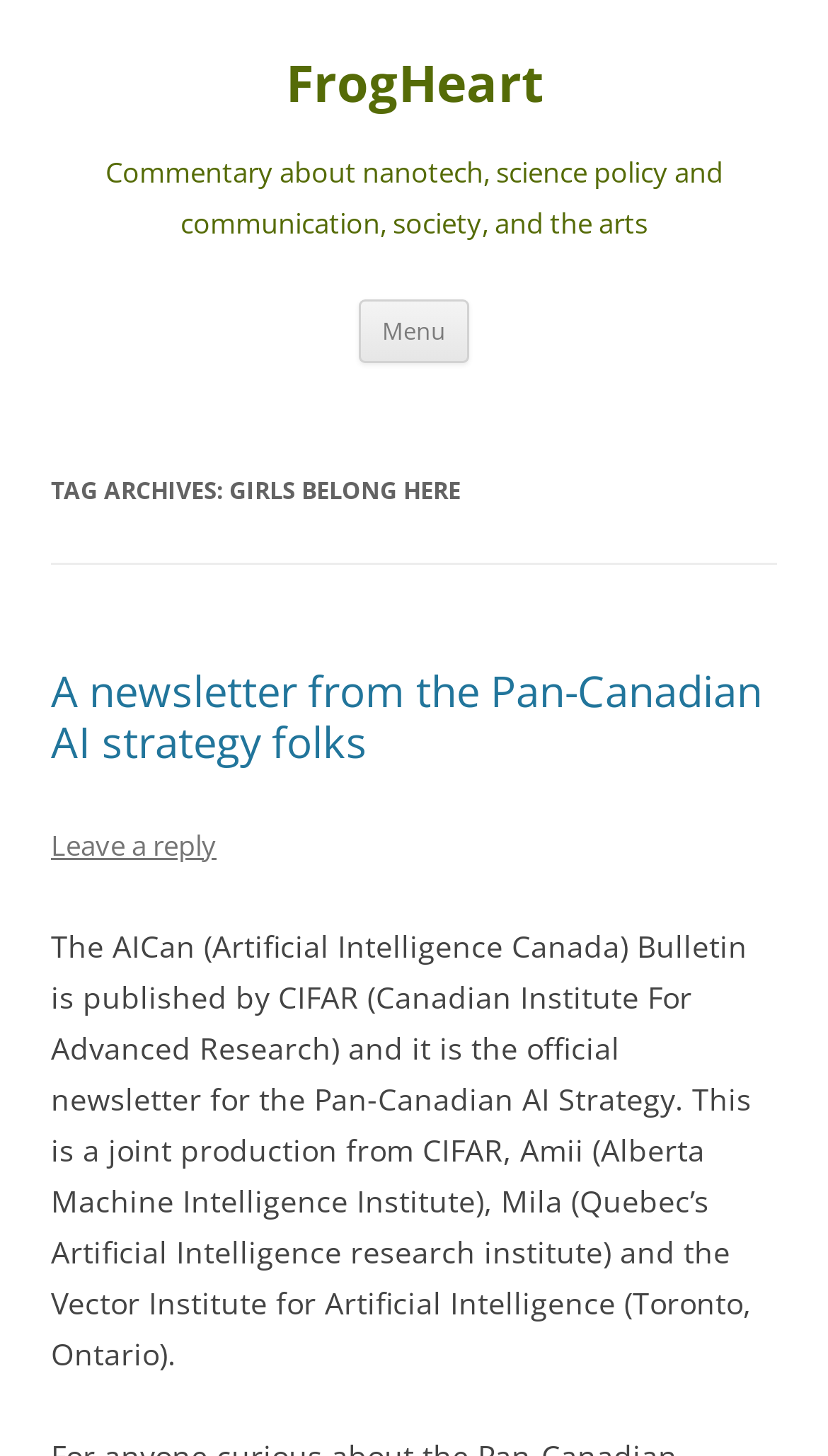Respond to the following query with just one word or a short phrase: 
What is the name of the institute mentioned in the article?

CIFAR